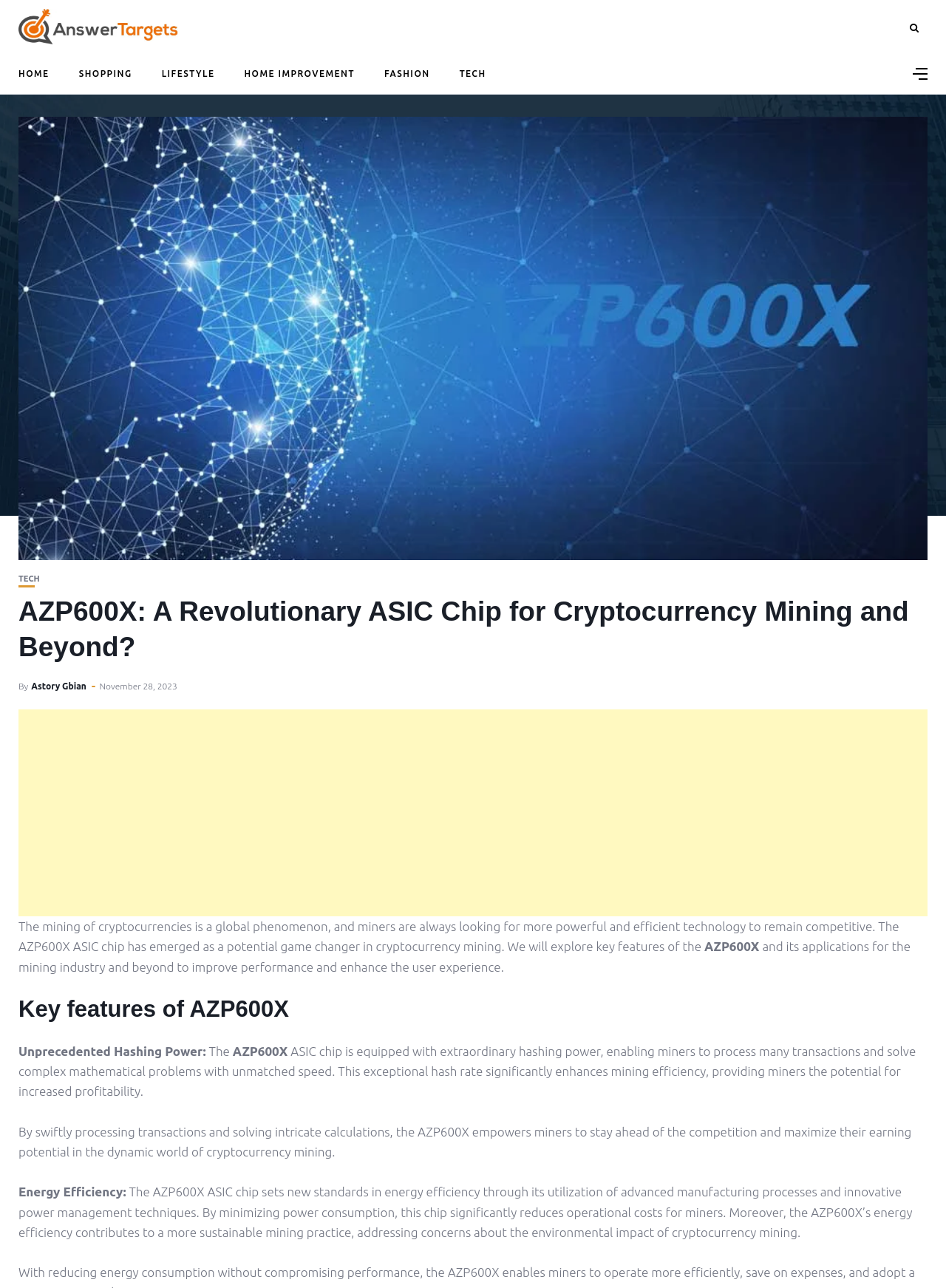Identify the first-level heading on the webpage and generate its text content.

AZP600X: A Revolutionary ASIC Chip for Cryptocurrency Mining and Beyond?